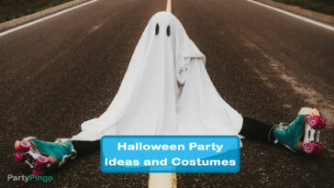What is the bold text overlay on the image?
Your answer should be a single word or phrase derived from the screenshot.

Halloween Party Ideas and Costumes